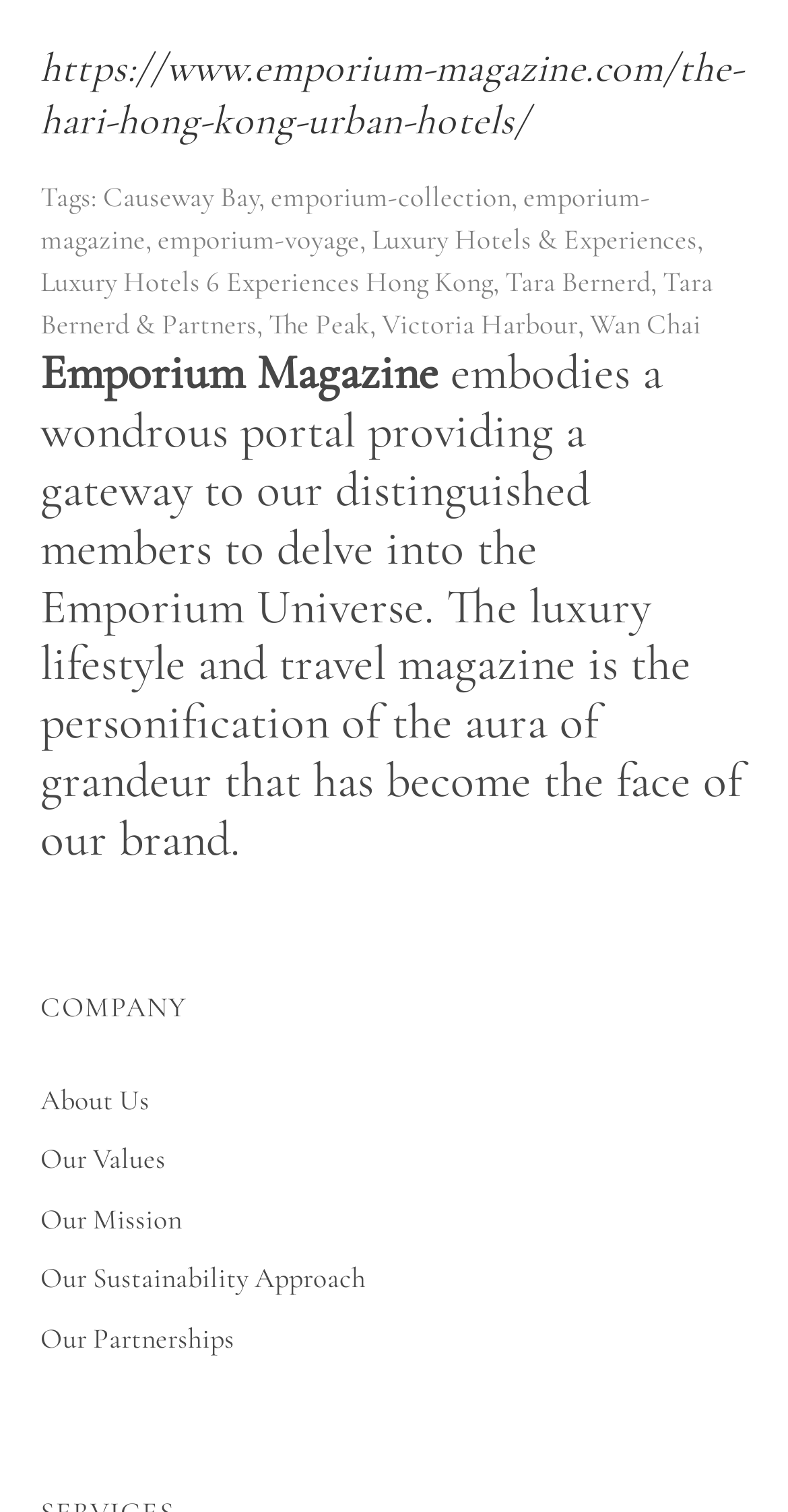Find the bounding box coordinates of the clickable area required to complete the following action: "read about Causeway Bay".

[0.131, 0.119, 0.328, 0.142]